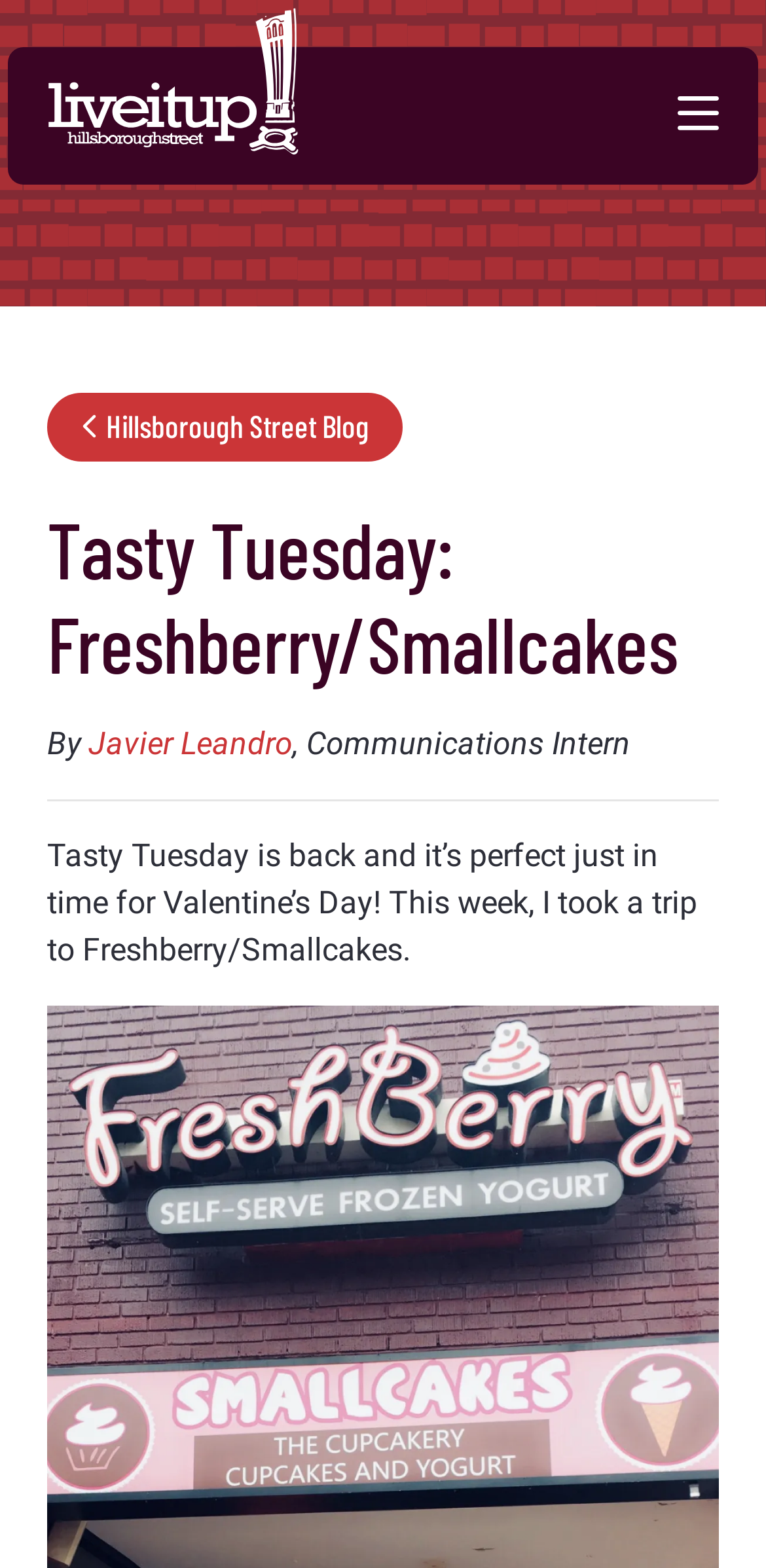What is the position of the author?
Please answer the question with a single word or phrase, referencing the image.

Communications Intern